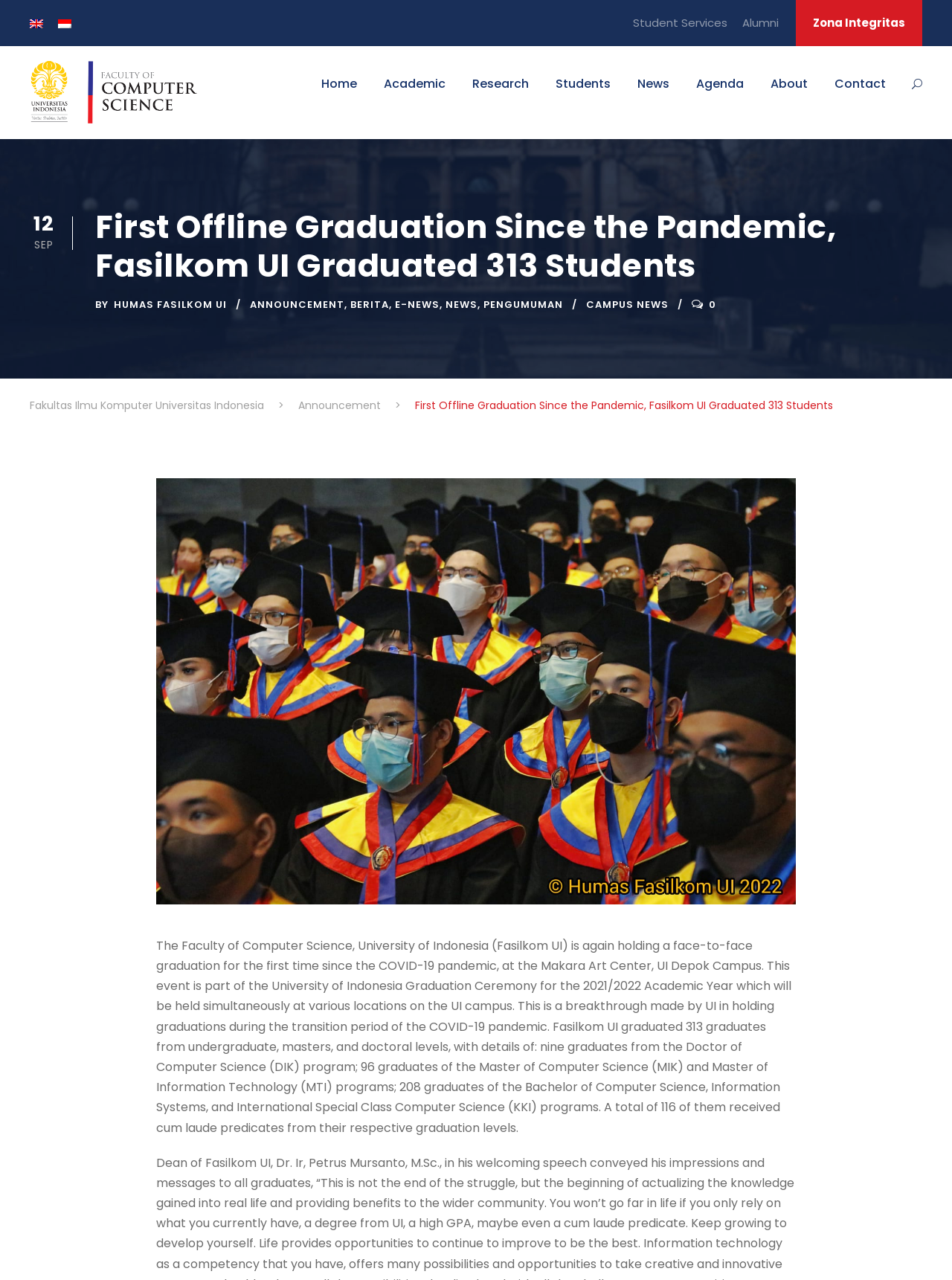Identify the bounding box coordinates for the element you need to click to achieve the following task: "Go to Student Services". The coordinates must be four float values ranging from 0 to 1, formatted as [left, top, right, bottom].

[0.665, 0.012, 0.764, 0.034]